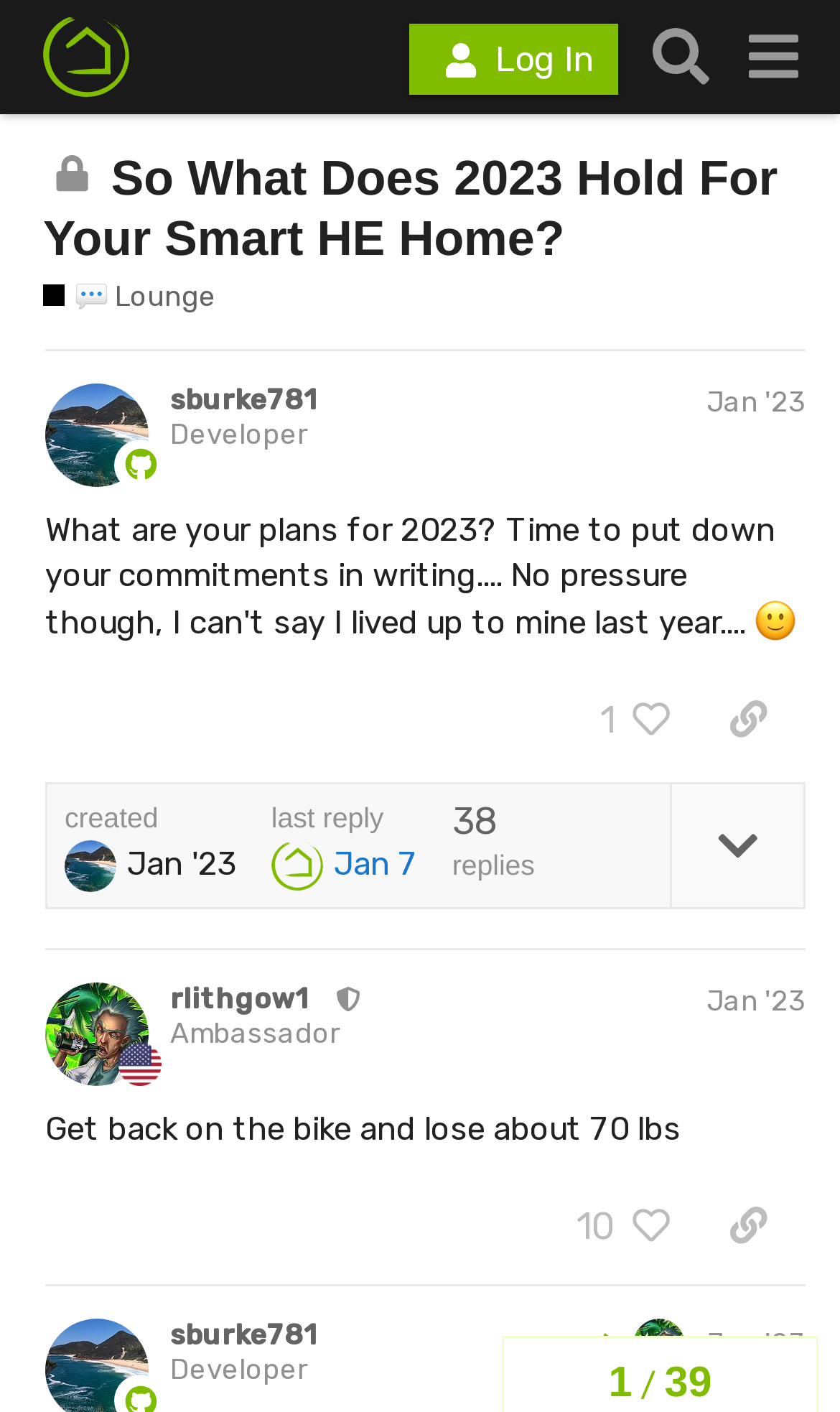Find the bounding box of the UI element described as: "parent_node: Jan 7". The bounding box coordinates should be given as four float values between 0 and 1, i.e., [left, top, right, bottom].

[0.323, 0.598, 0.397, 0.625]